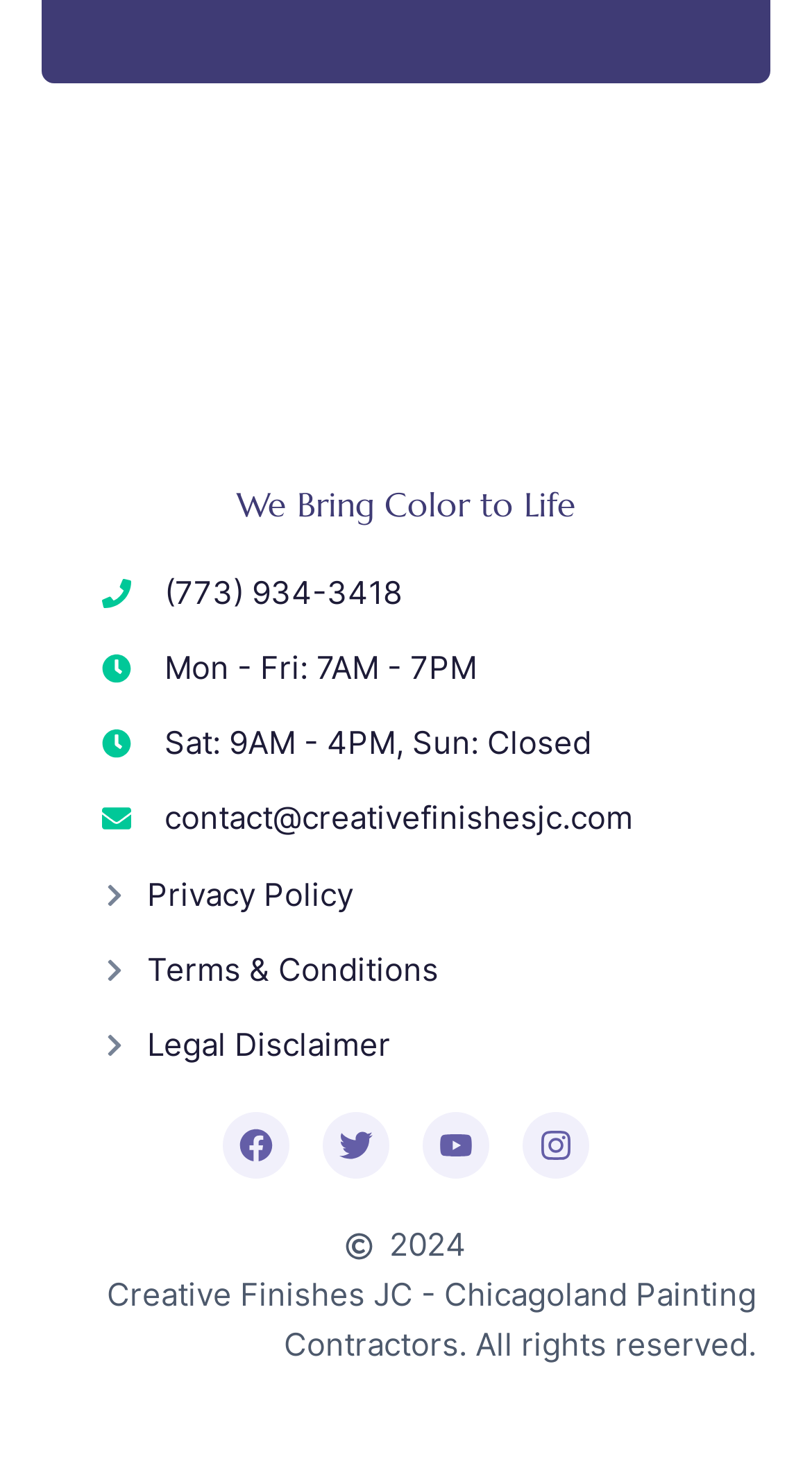Predict the bounding box of the UI element based on the description: "Instagram". The coordinates should be four float numbers between 0 and 1, formatted as [left, top, right, bottom].

[0.644, 0.75, 0.726, 0.795]